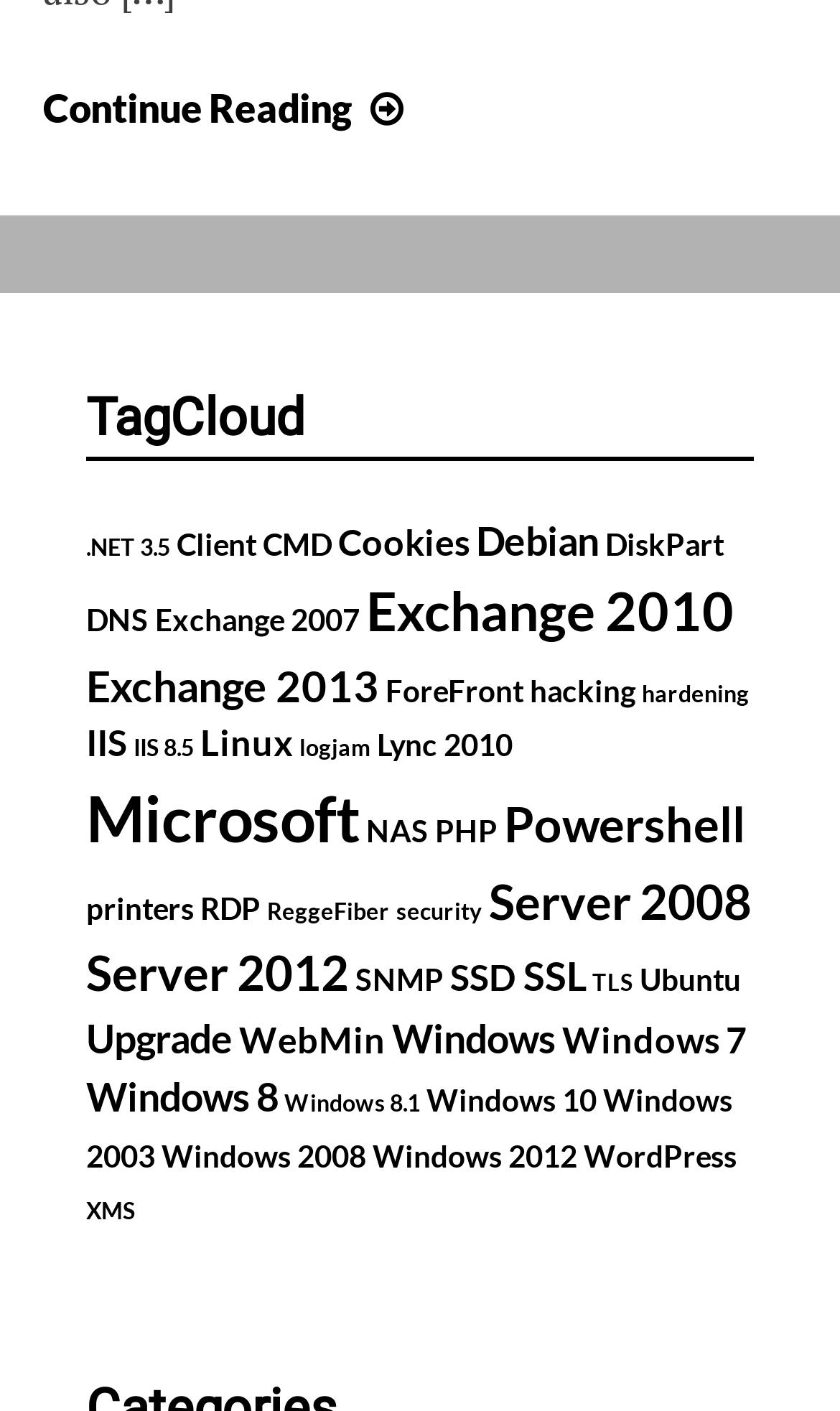Given the element description: "CSI Home", predict the bounding box coordinates of this UI element. The coordinates must be four float numbers between 0 and 1, given as [left, top, right, bottom].

None